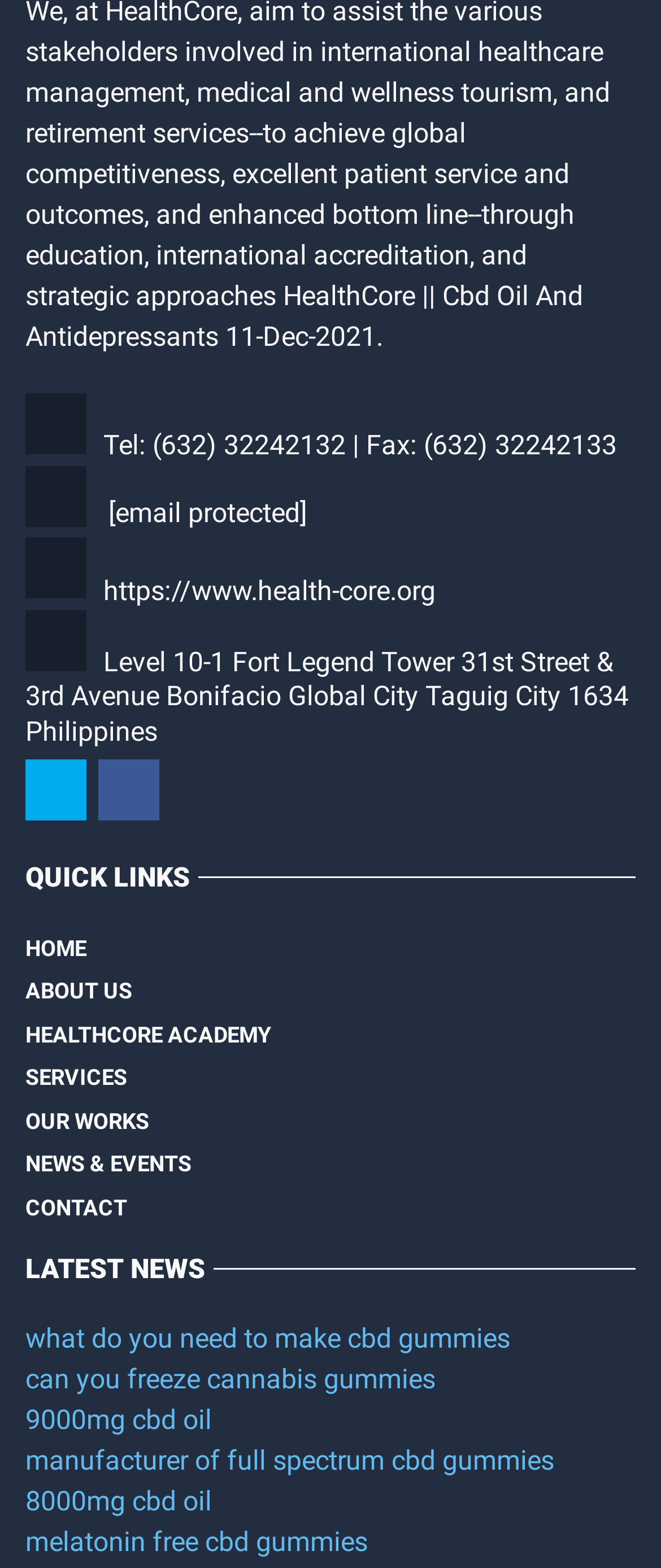Refer to the image and answer the question with as much detail as possible: What is the phone number on the webpage?

The phone number can be found in the top section of the webpage, in the static text element that reads 'Tel: (632) 32242132 | Fax: (632) 32242133'.